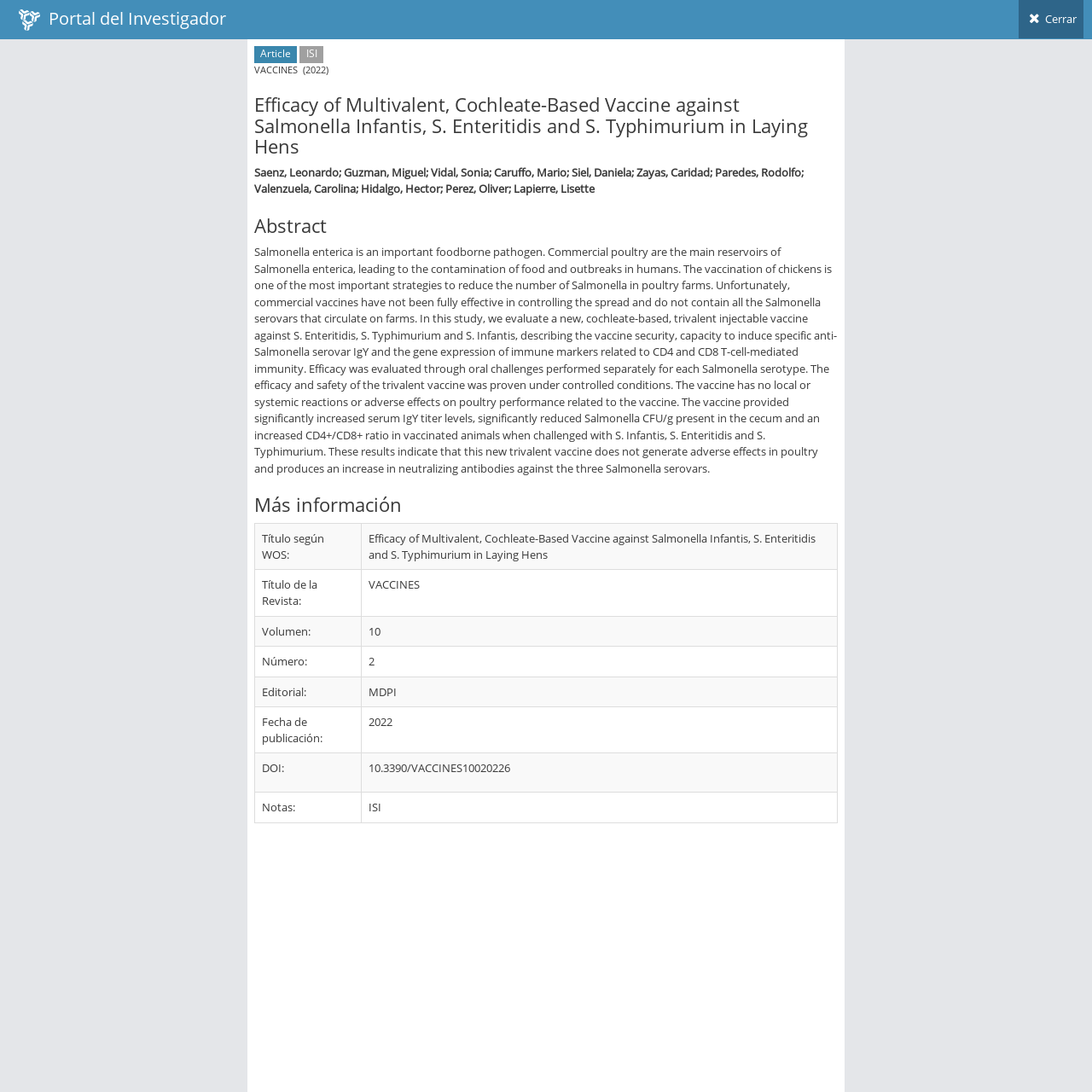What is the name of the journal?
Use the information from the image to give a detailed answer to the question.

I found the name of the journal by looking at the table element with the gridcell containing the text 'VACCINES' which is located in the section with the heading 'Más información'.